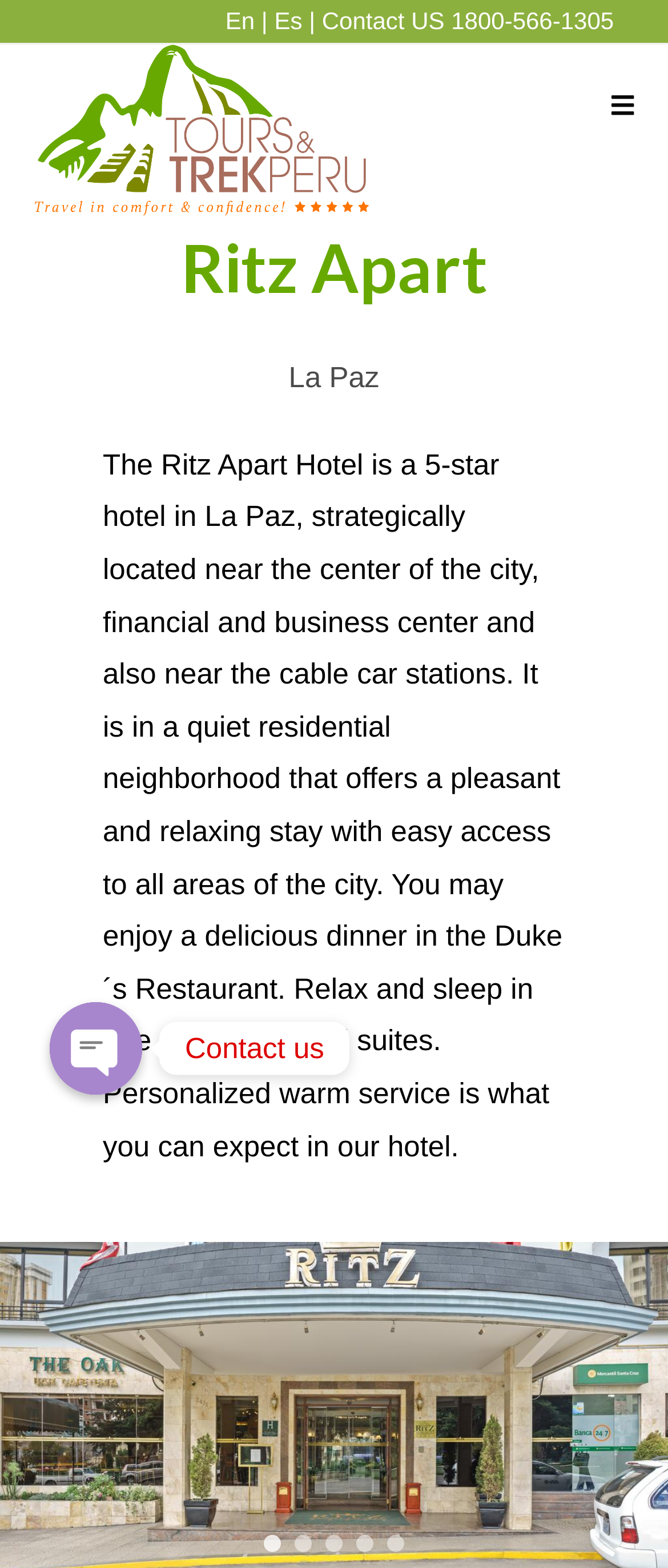Please answer the following question using a single word or phrase: 
What is the location of the Ritz Apart Hotel?

La Paz